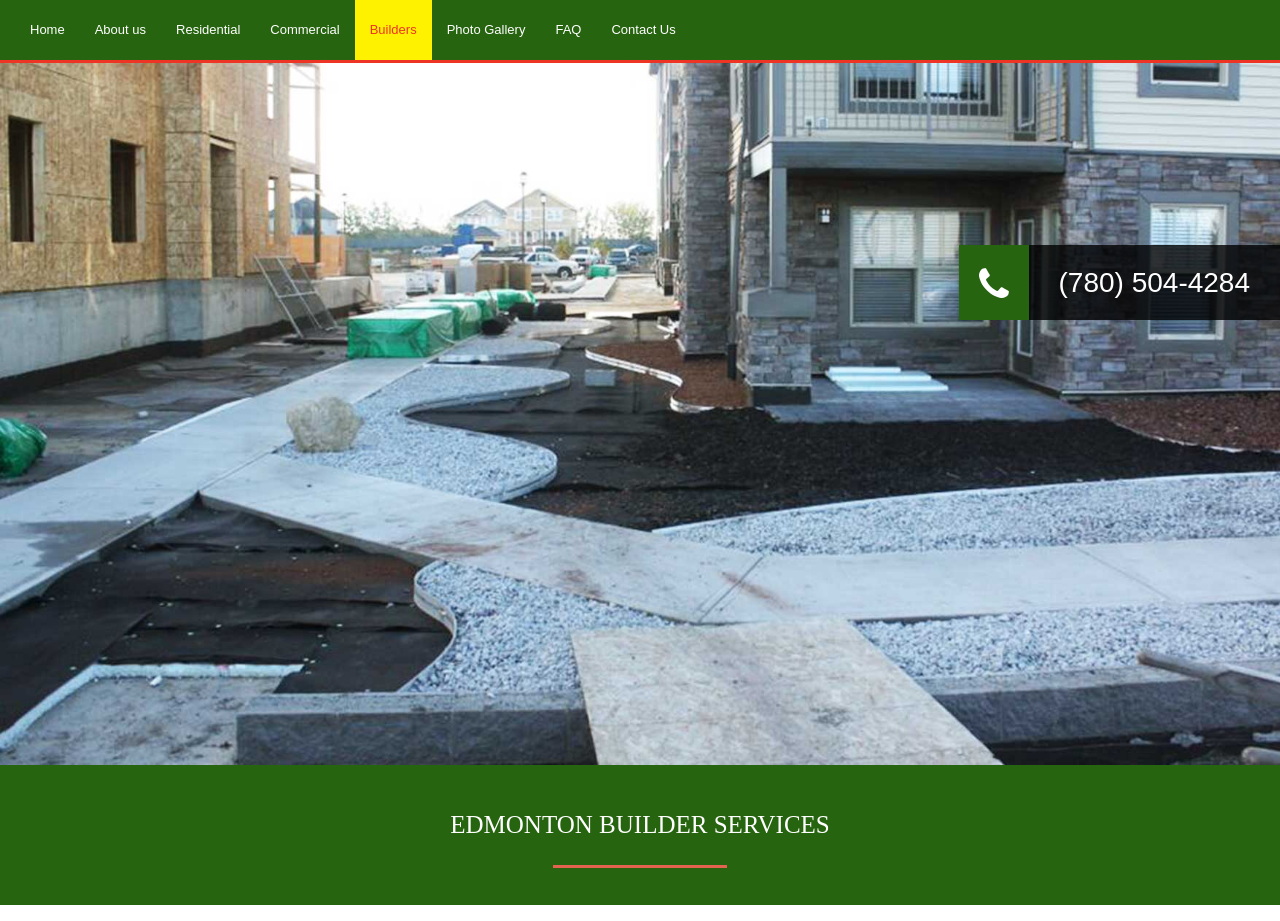Using the provided element description "About us", determine the bounding box coordinates of the UI element.

[0.062, 0.0, 0.126, 0.065]